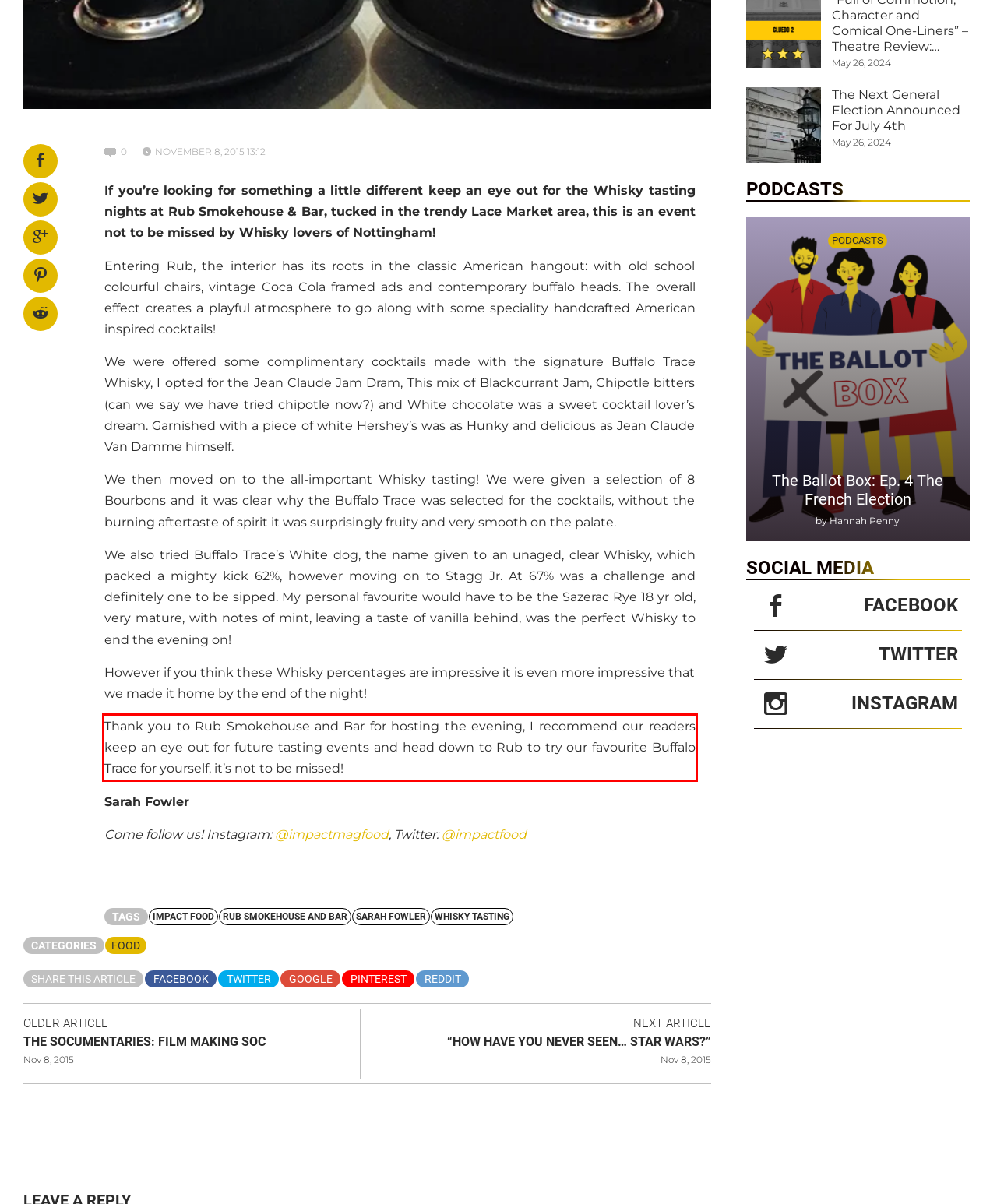Using the provided webpage screenshot, identify and read the text within the red rectangle bounding box.

Thank you to Rub Smokehouse and Bar for hosting the evening, I recommend our readers keep an eye out for future tasting events and head down to Rub to try our favourite Buffalo Trace for yourself, it’s not to be missed!